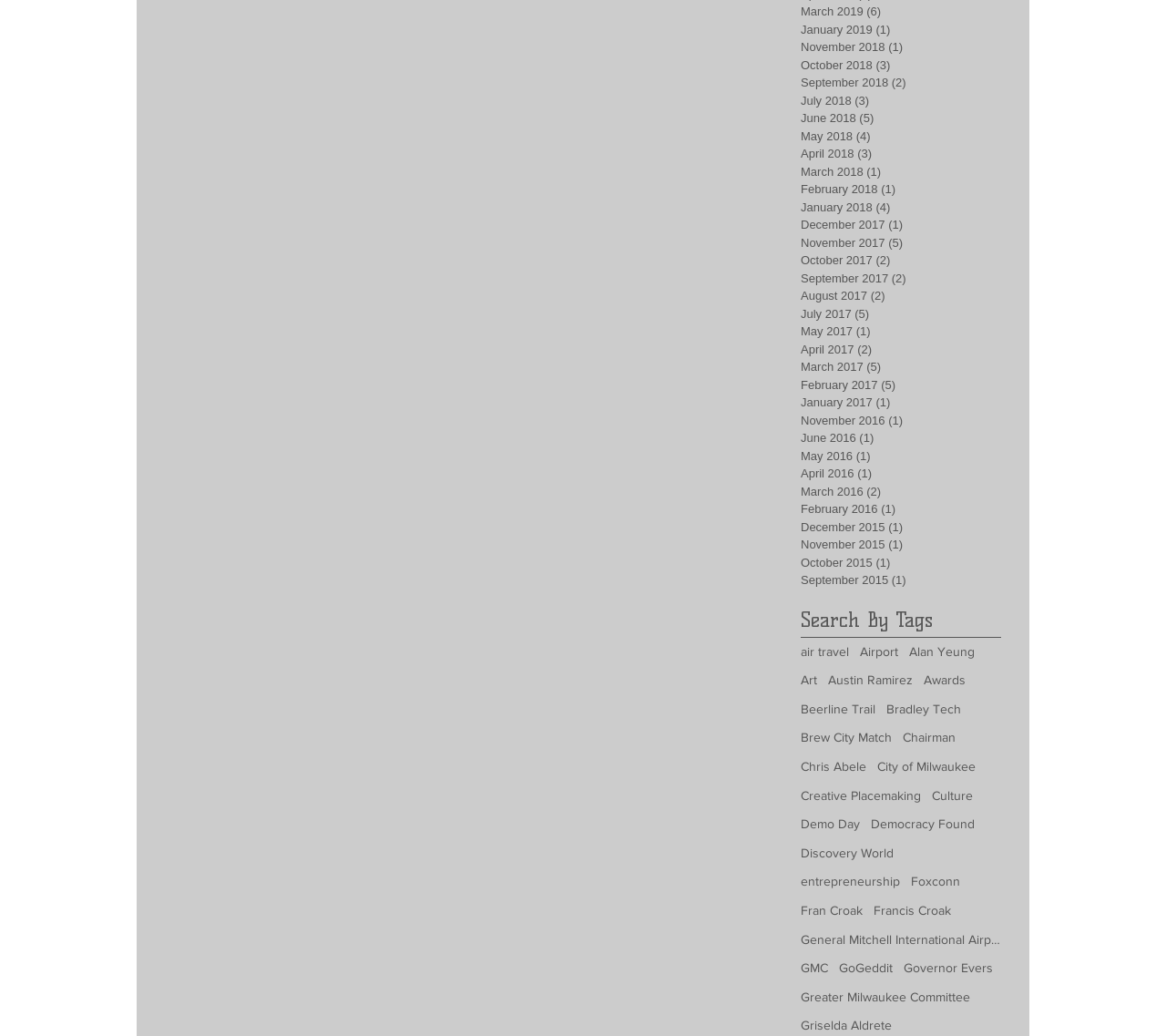What is the most recent month with posts?
Based on the screenshot, provide a one-word or short-phrase response.

March 2019